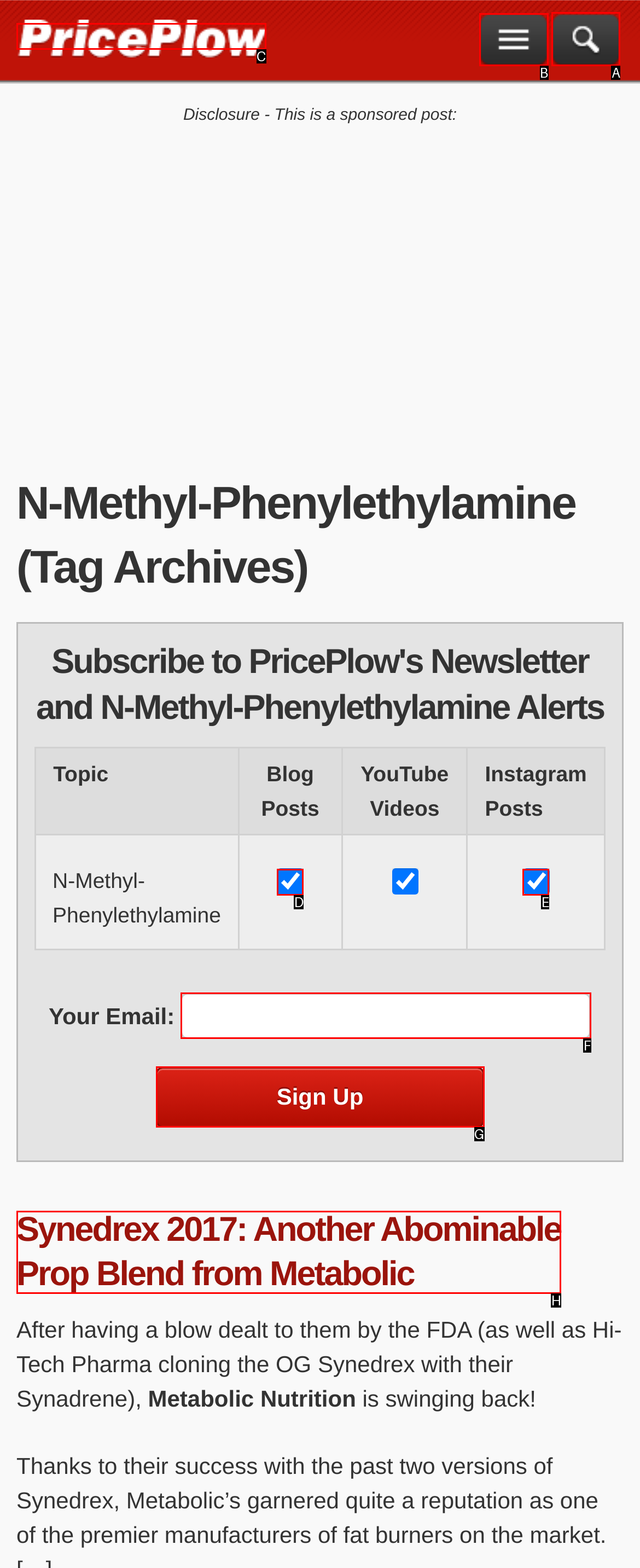Determine which HTML element to click on in order to complete the action: Search.
Reply with the letter of the selected option.

A